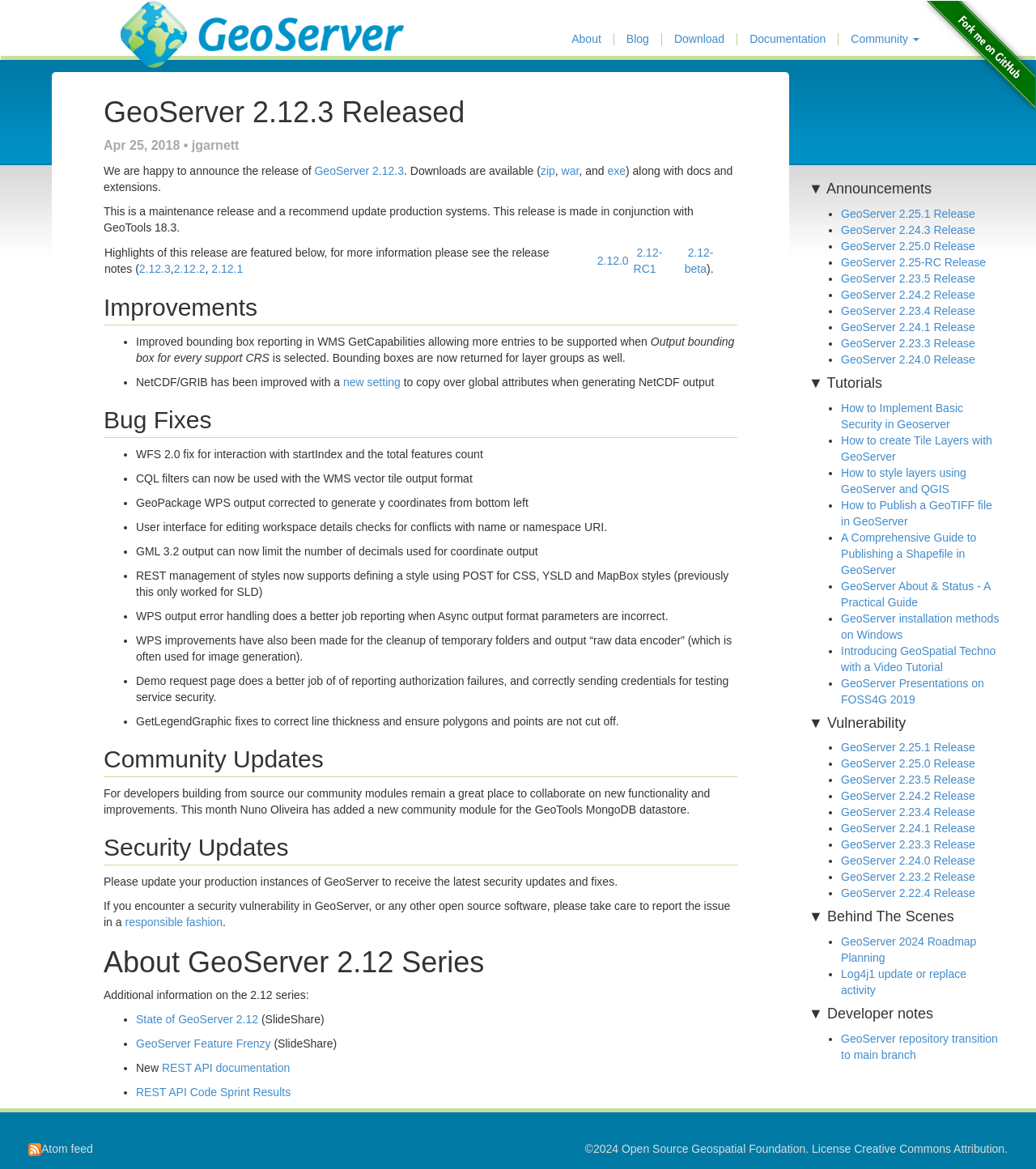Find the bounding box coordinates of the element's region that should be clicked in order to follow the given instruction: "Check the 'Security Updates' section". The coordinates should consist of four float numbers between 0 and 1, i.e., [left, top, right, bottom].

[0.1, 0.714, 0.712, 0.741]